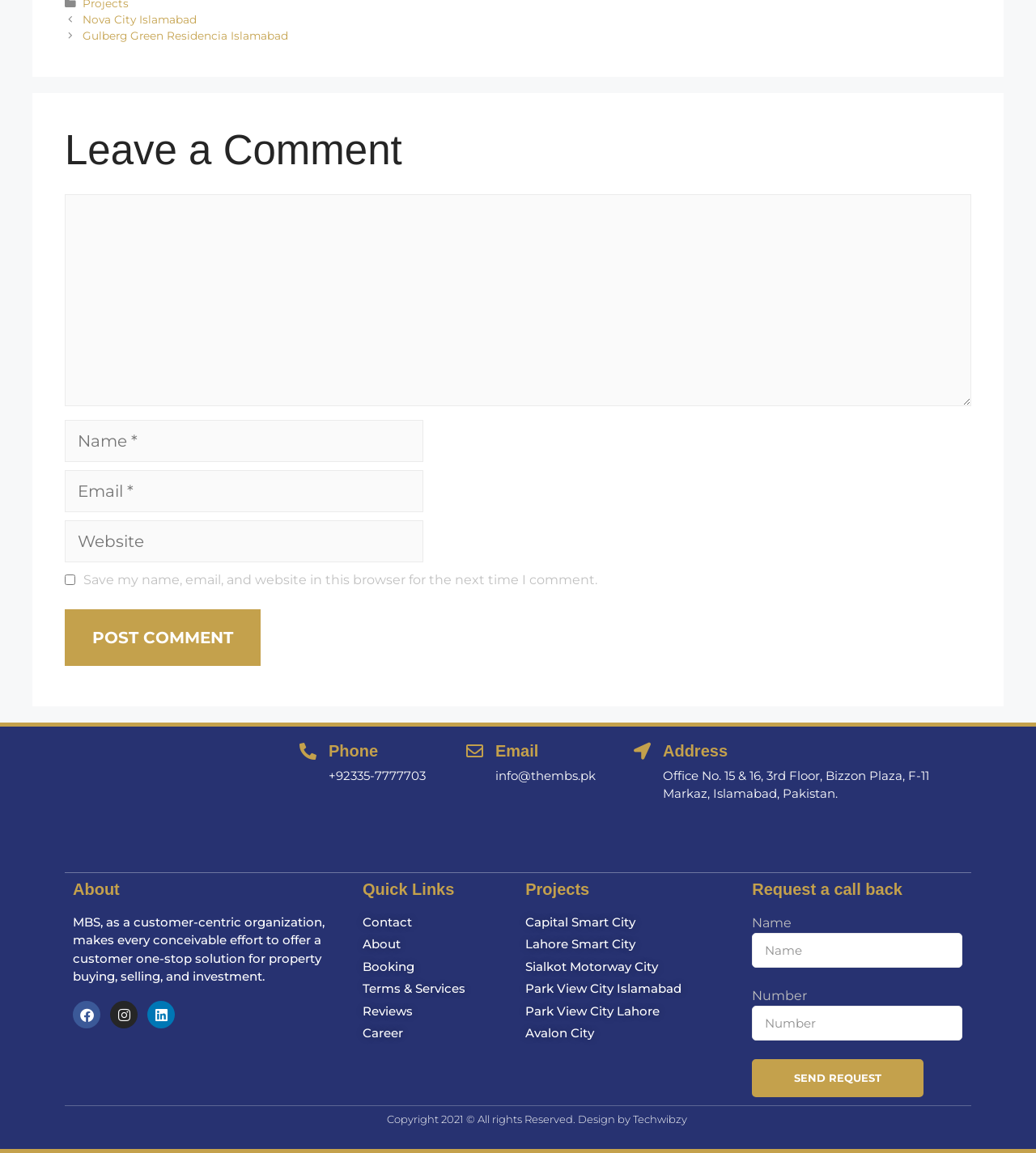What is the address of the company's office?
From the details in the image, answer the question comprehensively.

The address is mentioned in the contact information section at the bottom of the page, which is 'Office No. 15 & 16, 3rd Floor, Bizzon Plaza, F-11 Markaz, Islamabad, Pakistan'.